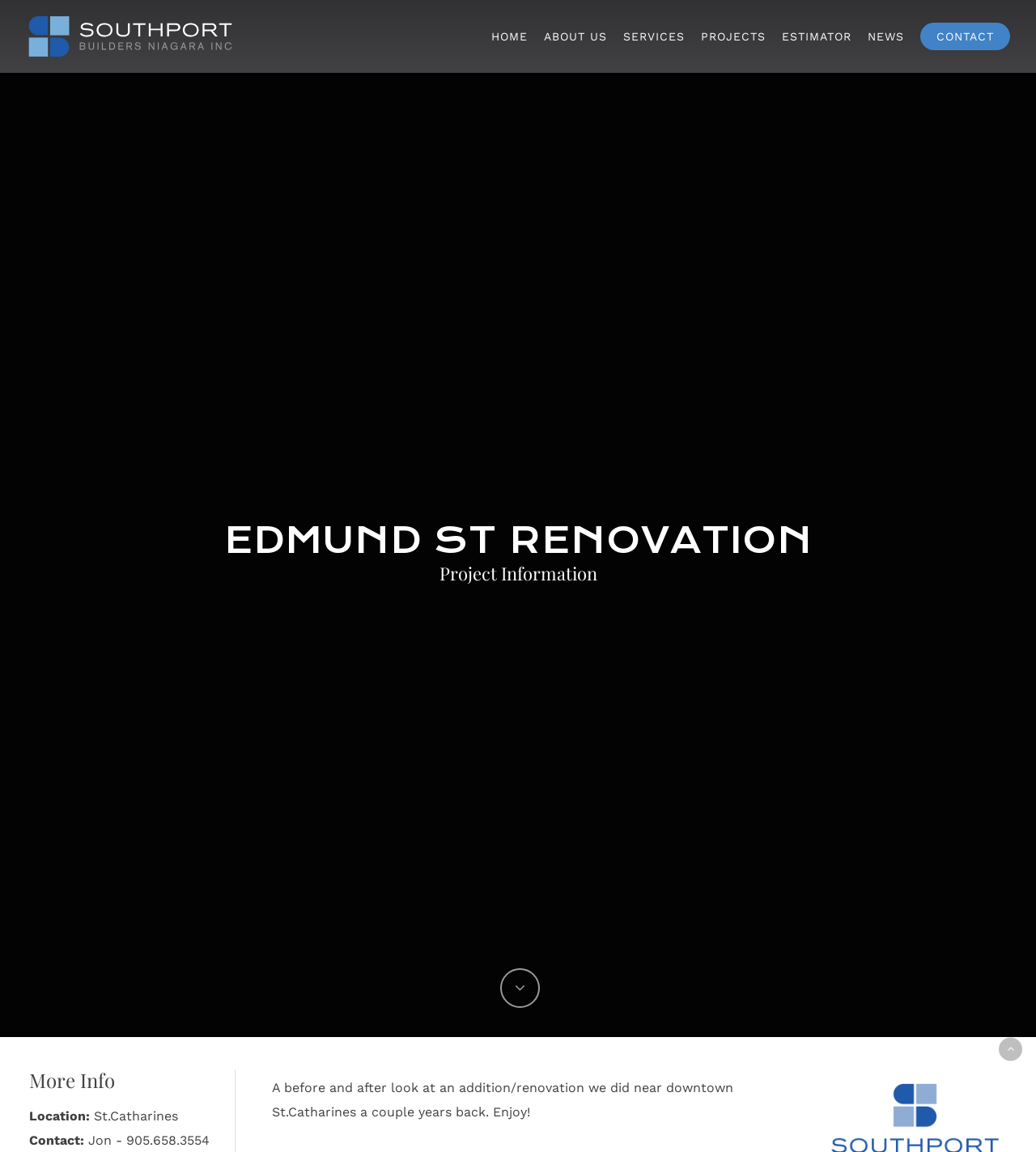Describe the entire webpage, focusing on both content and design.

The webpage is about a renovation project by Southport Builders, with a focus on an addition/renovation near downtown St. Catharines. At the top left, there is a logo of Southport Builders, which is also a link. 

To the right of the logo, there is a navigation menu with links to HOME, ABOUT US, SERVICES, PROJECTS, ESTIMATOR, NEWS, and CONTACT, arranged horizontally. 

Below the navigation menu, there is a large heading that reads "EDMUND ST RENOVATION". Underneath the heading, there is a section labeled "Project Information". 

On the right side of the page, there is a link with two arrow icons, pointing upwards. 

At the bottom of the page, there is a section with a heading "More Info". This section contains details about the project, including the location, which is St. Catharines, and the contact information, which is Jon's phone number. 

There is also a paragraph of text that summarizes the project, which is a before and after look at an addition/renovation near downtown St. Catharines, with an invitation to enjoy.